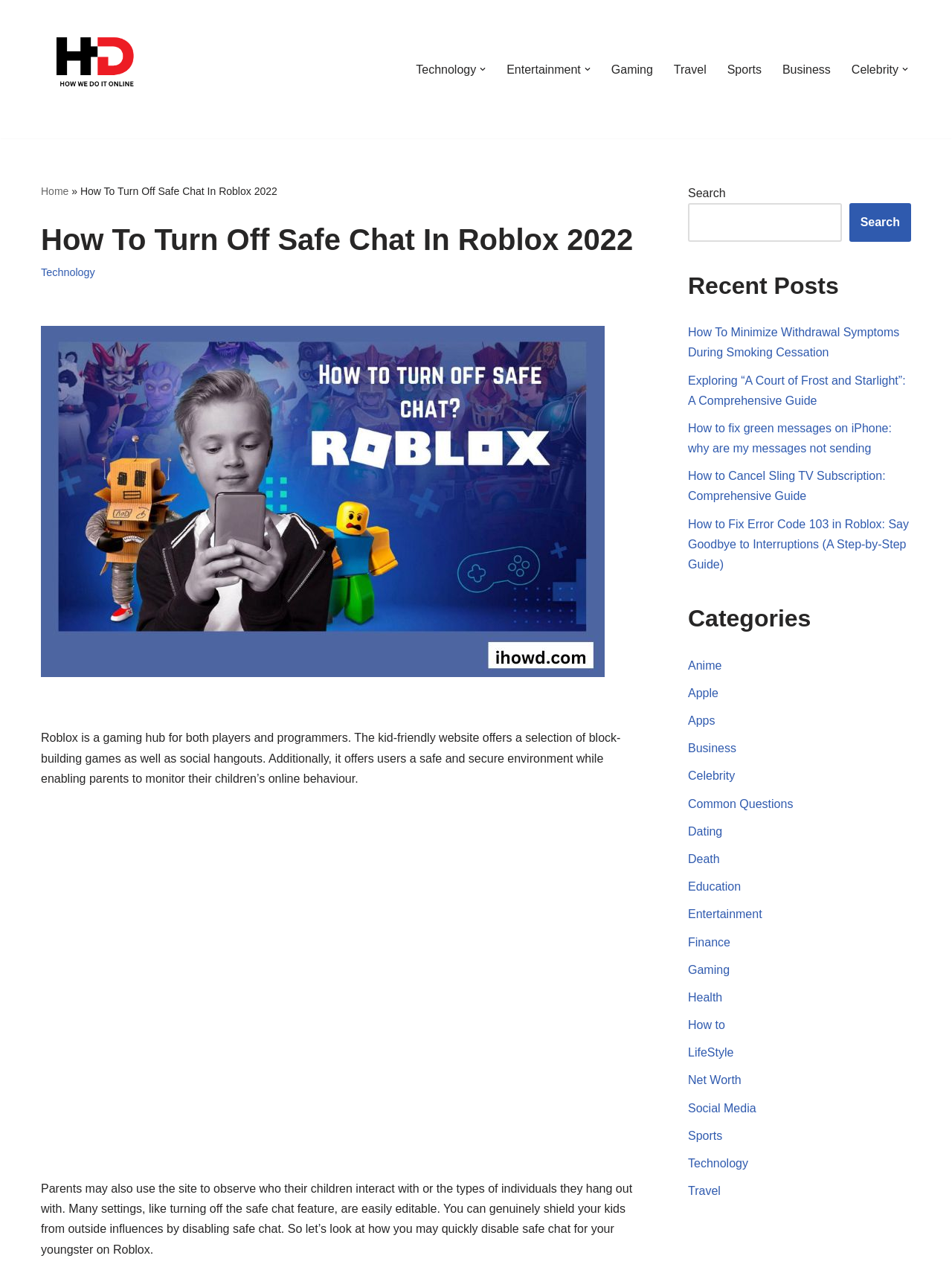Identify the bounding box coordinates of the area that should be clicked in order to complete the given instruction: "Search for something". The bounding box coordinates should be four float numbers between 0 and 1, i.e., [left, top, right, bottom].

[0.723, 0.159, 0.884, 0.189]